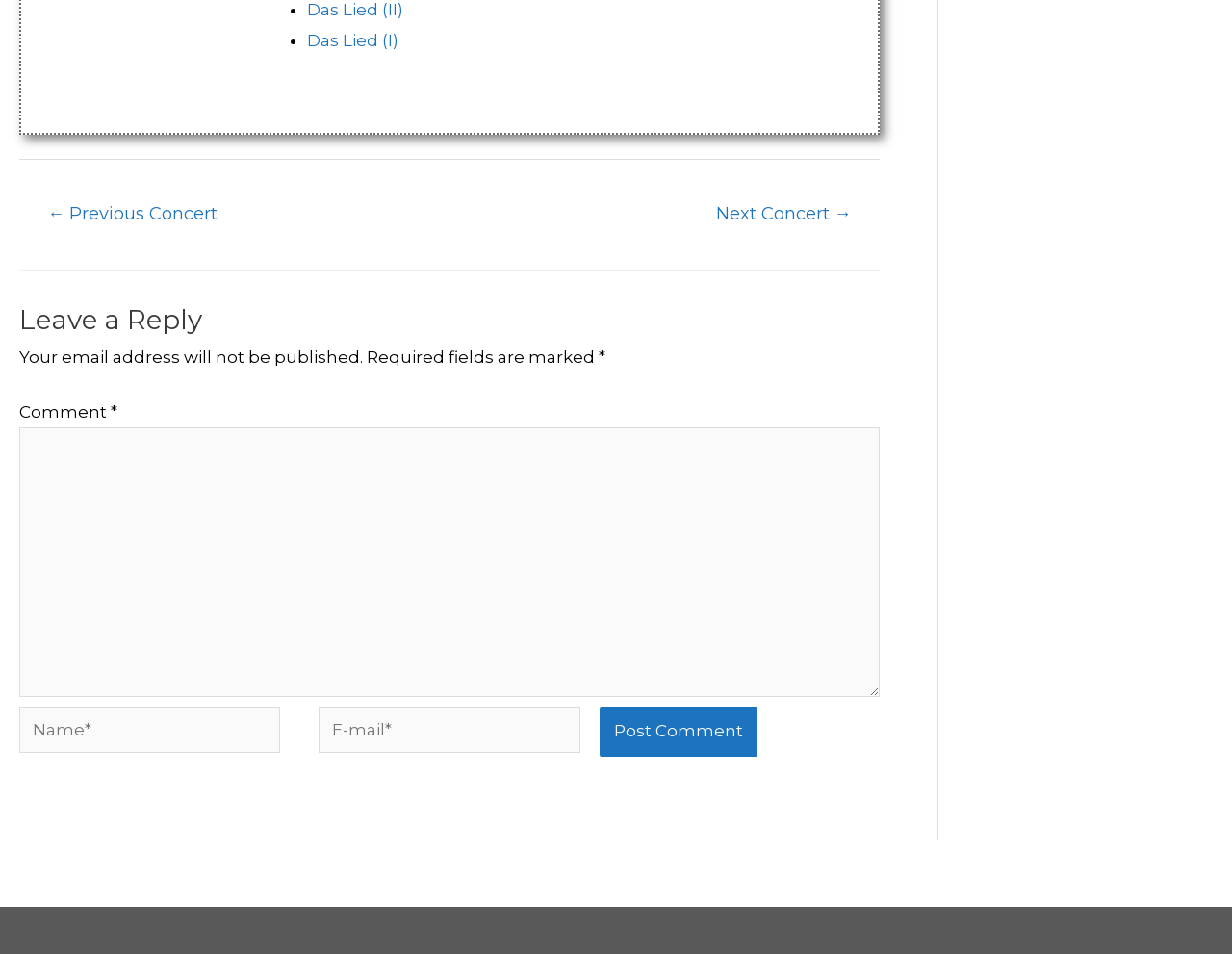Respond to the question below with a single word or phrase: What is the label of the first textbox?

Comment *